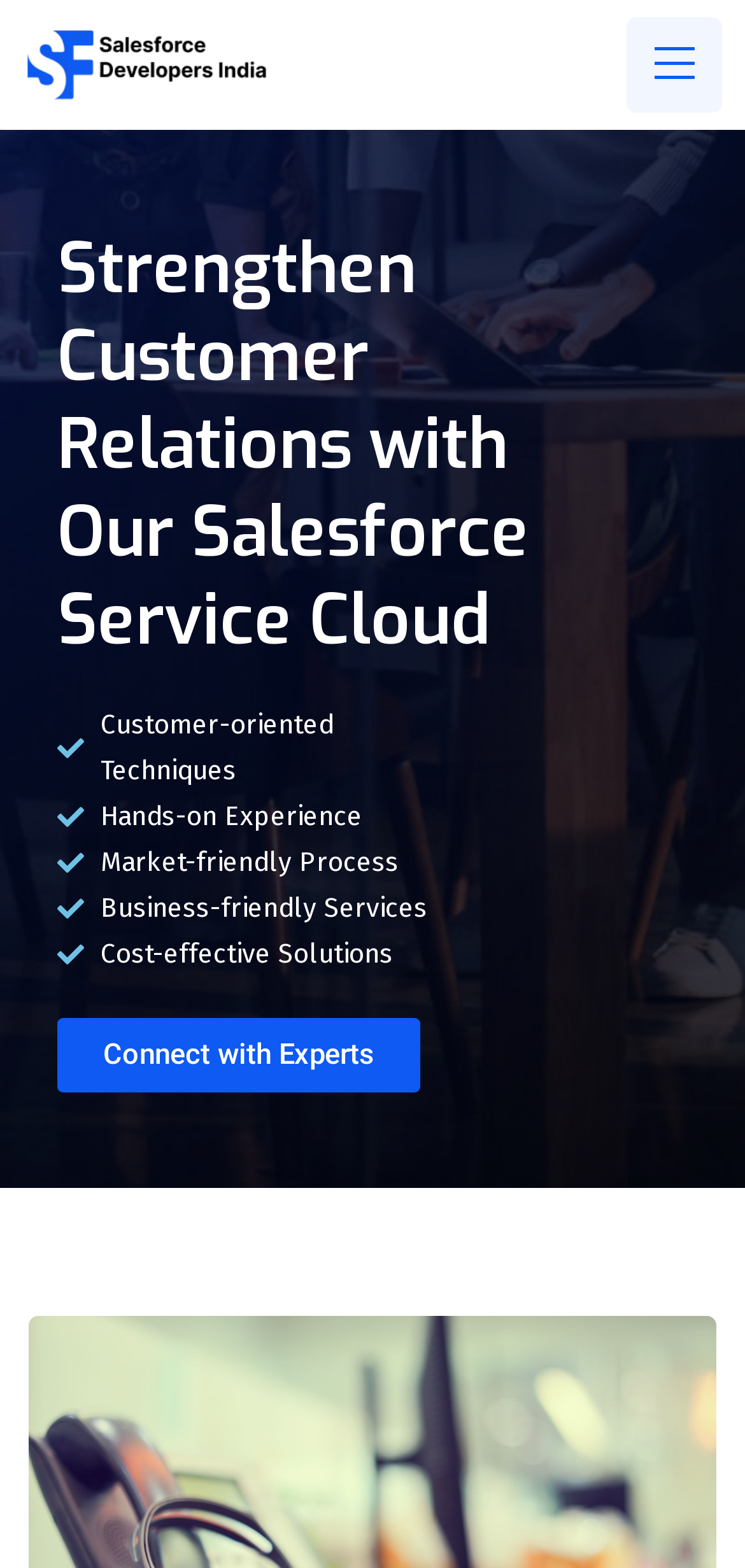Reply to the question below using a single word or brief phrase:
What is the call-to-action button at the bottom?

Connect with Experts